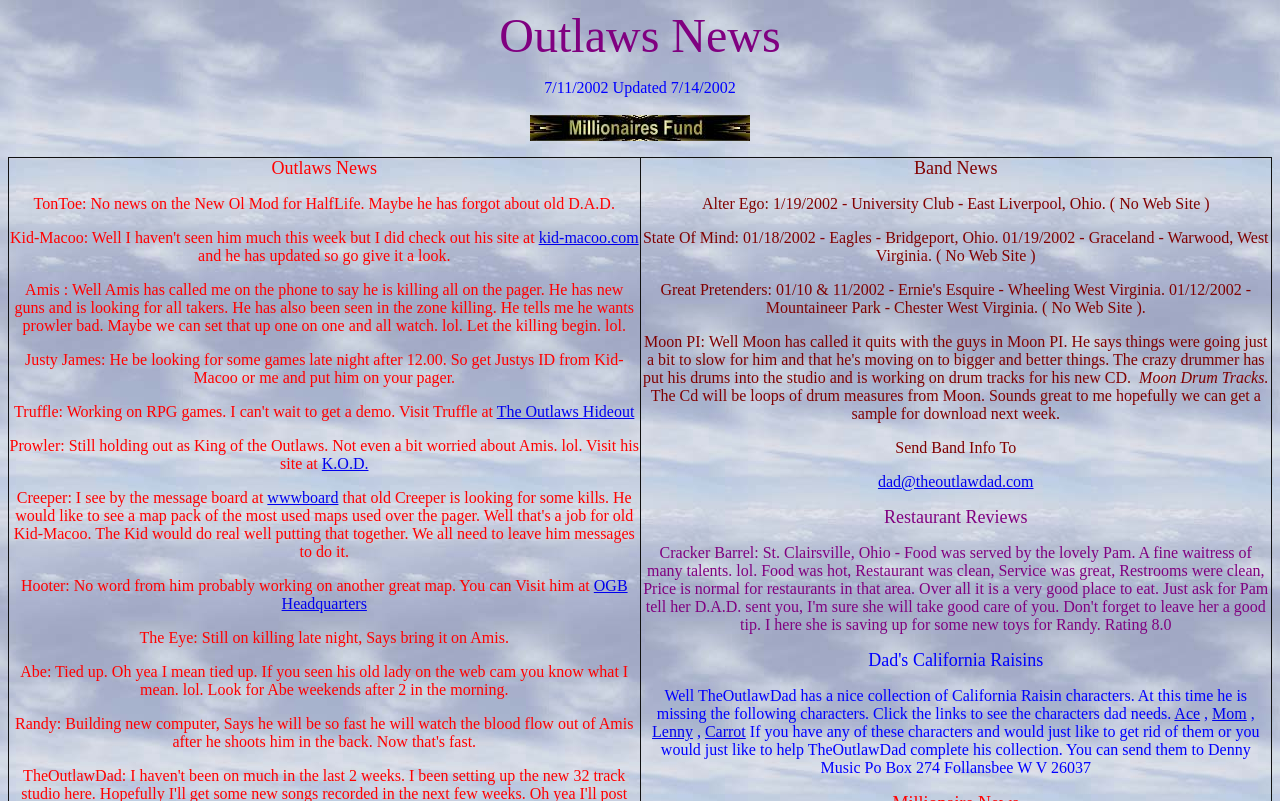Elaborate on the information and visuals displayed on the webpage.

The webpage appears to be a news and community page for a group called "Outlaws". At the top, there is a static text element displaying the date "7/11/2002 Updated 7/14/2002". Below this, there is a link with an accompanying image, which is likely a logo or icon. 

To the right of the logo, there are several links and static text elements arranged vertically. These elements appear to be updates or news articles from various individuals, including Creeper, Hooter, The Eye, and Abe. Each update is a short paragraph of text, often with a humorous or lighthearted tone.

Further down the page, there are more links and static text elements, including a section with links to various characters, such as Ace, Mom, Lenny, and Carrot. These links are separated by commas and appear to be some sort of directory or list.

At the bottom of the page, there is a longer block of static text that appears to be a message or announcement from TheOutlawDad, discussing a collection of characters and providing a mailing address for those who want to contribute.

Throughout the page, there are a total of 7 links and 7 static text elements, with the majority of the content being arranged in a vertical column on the left and center of the page.